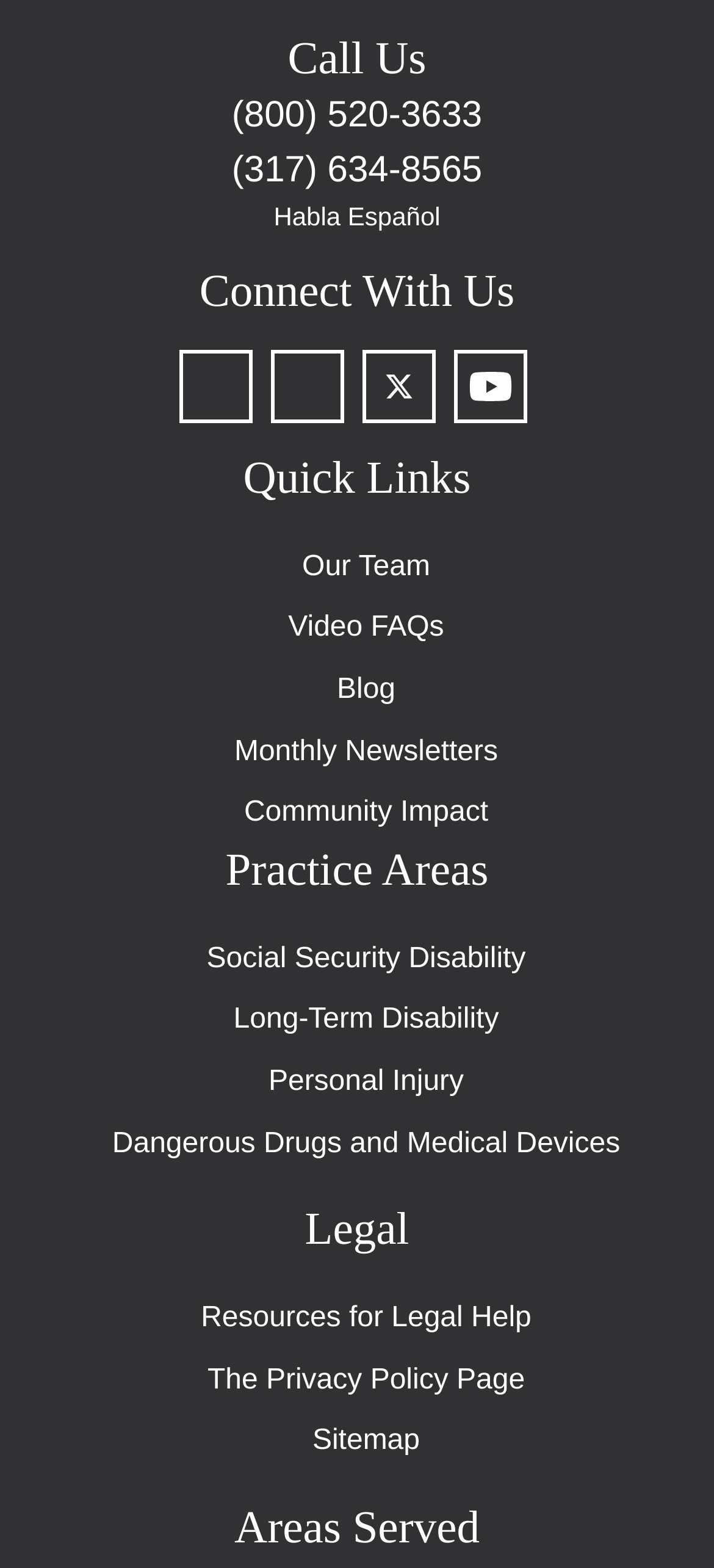Given the element description Resources for Legal Help, identify the bounding box coordinates for the UI element on the webpage screenshot. The format should be (top-left x, top-left y, bottom-right x, bottom-right y), with values between 0 and 1.

[0.256, 0.822, 0.744, 0.861]